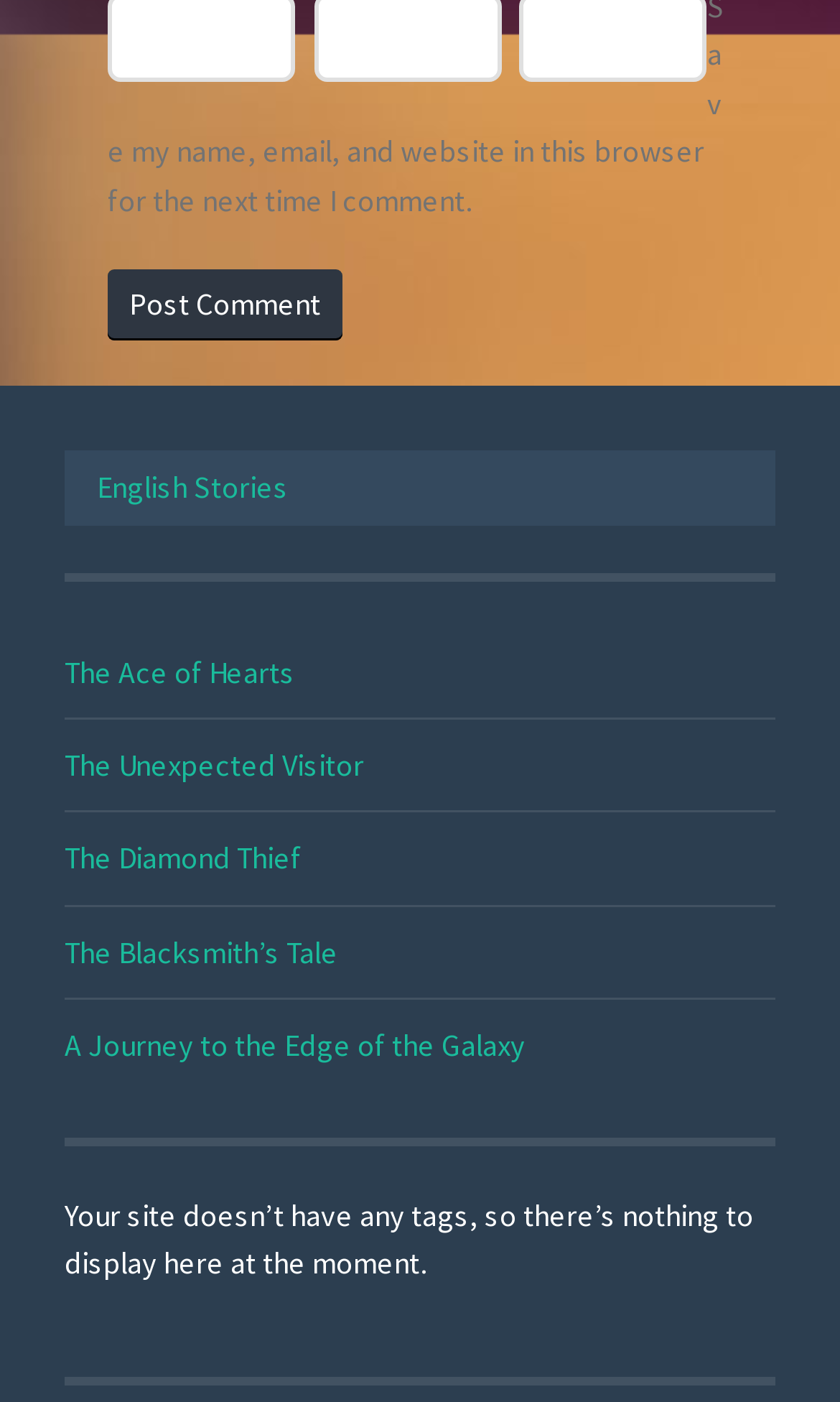Respond to the question below with a single word or phrase: Why is there no tag displayed on the webpage?

The site has no tags